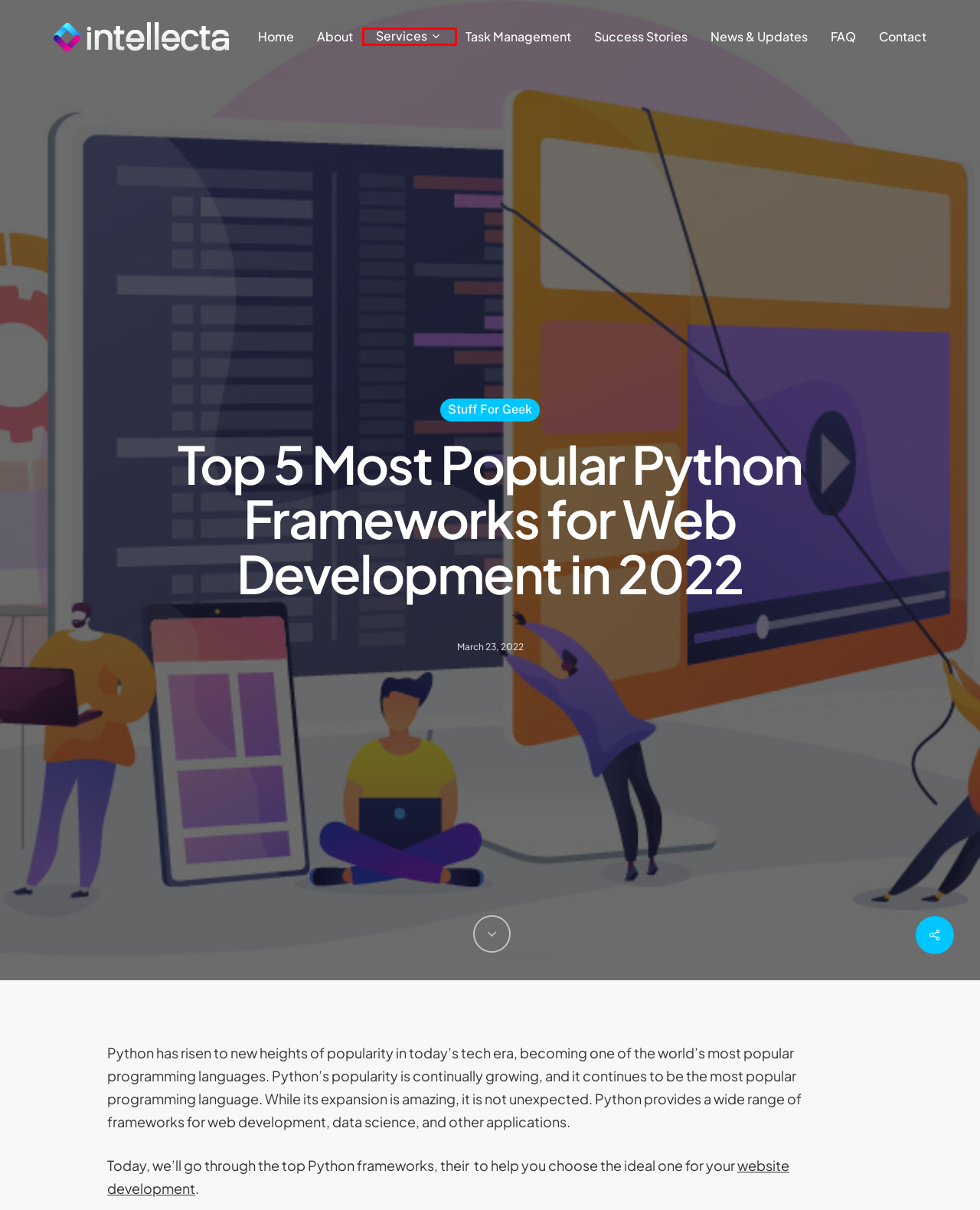Given a screenshot of a webpage with a red bounding box around a UI element, please identify the most appropriate webpage description that matches the new webpage after you click on the element. Here are the candidates:
A. Success Stories - Client Portfolio - intellecta
B. Homepage - intellecta
C. FAQ - intellecta
D. Services - intellecta
E. Stuff For Geek Archives - intellecta
F. News & Updates - intellecta
G. About - intellecta
H. Task Management - intellecta

D